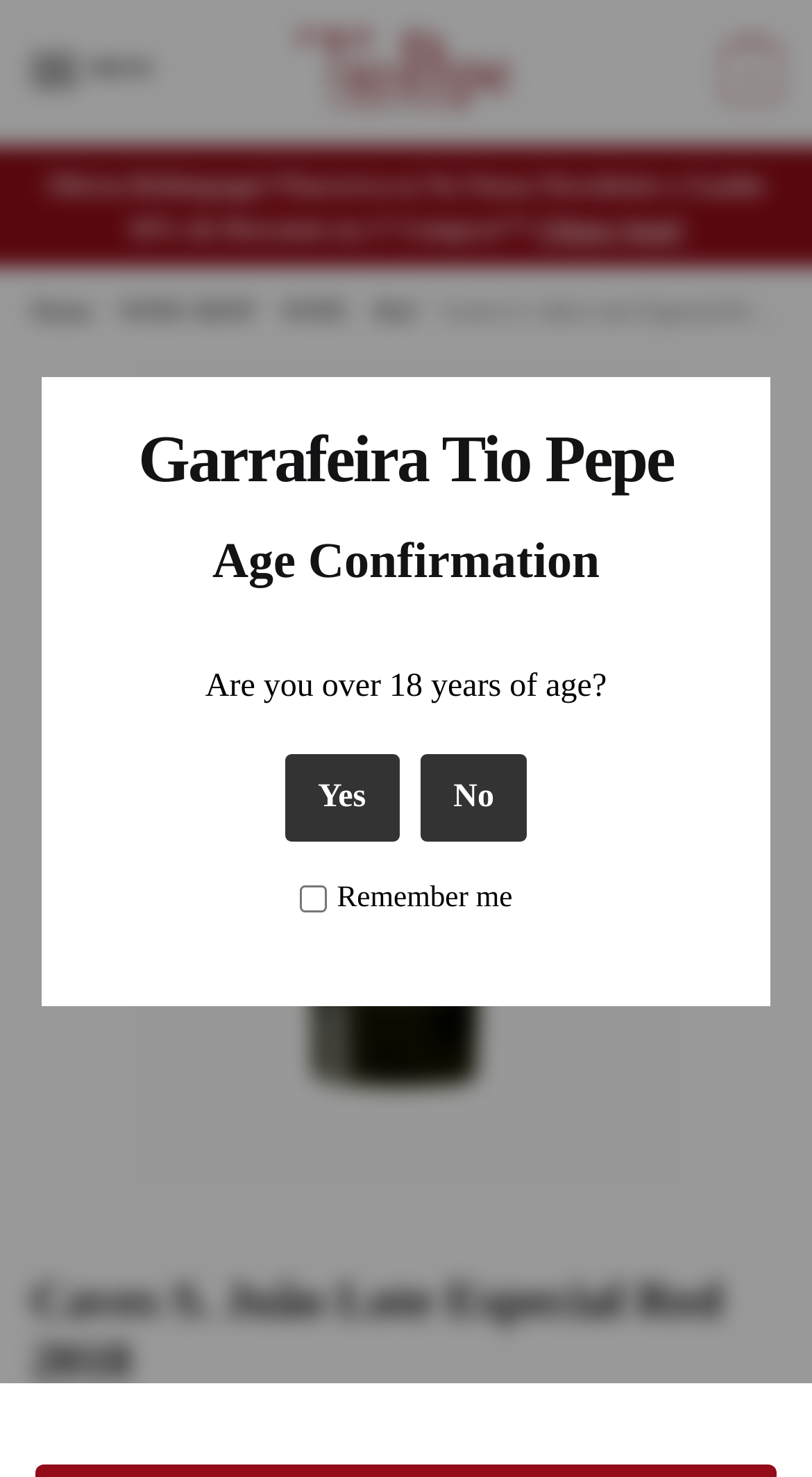Elaborate on the information and visuals displayed on the webpage.

This webpage is about a wine shop, specifically showcasing a classic white wine with an unbeatable price-quality ratio. At the top left corner, there is a menu button. Next to it, there is a logo of Garrafeira Tio Pepe, which is also a link. Below the logo, there is a navigation bar with links to Home, WINE SHOP, WINE, Red, and other categories.

On the top right corner, there is a dialog box for age verification, which is currently in focus. It has a heading "Age Confirmation" and a question "Are you over 18 years of age?" with two buttons "Yes" and "No" below it. There is also a checkbox "Remember me" below the buttons.

Below the navigation bar, there is a promotional banner that reads "Oferta Relâmpago! ⚡ Inscreva-se Na Nossa Newsletter e Ganhe 10% de Desconto na 1ª Compra!" with a link "Clique Aqui!" at the end.

The main content of the page is about a specific wine, Caves S. João Lote Especial Red 2018. There is a heading with the wine name, and below it, there is a large image of the wine bottle that can be zoomed in. The price of the wine, €10.90, is displayed at the bottom left corner of the page.